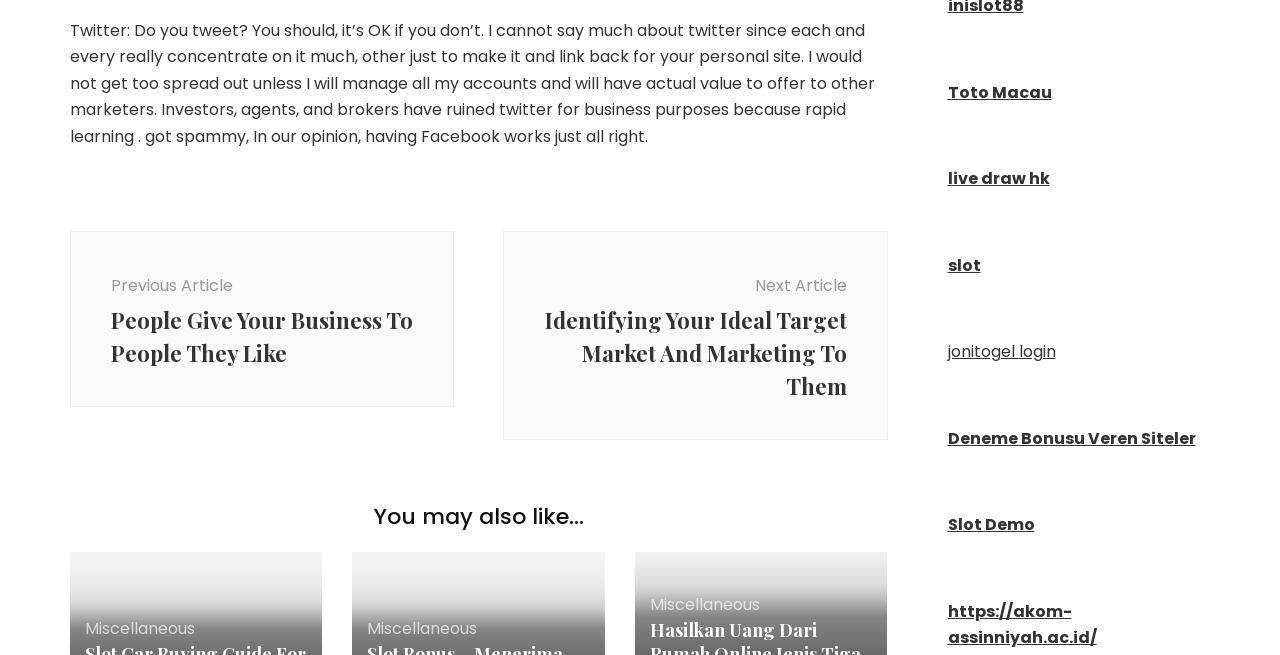Show the bounding box coordinates for the element that needs to be clicked to execute the following instruction: "Click on the 'Home' link". Provide the coordinates in the form of four float numbers between 0 and 1, i.e., [left, top, right, bottom].

None